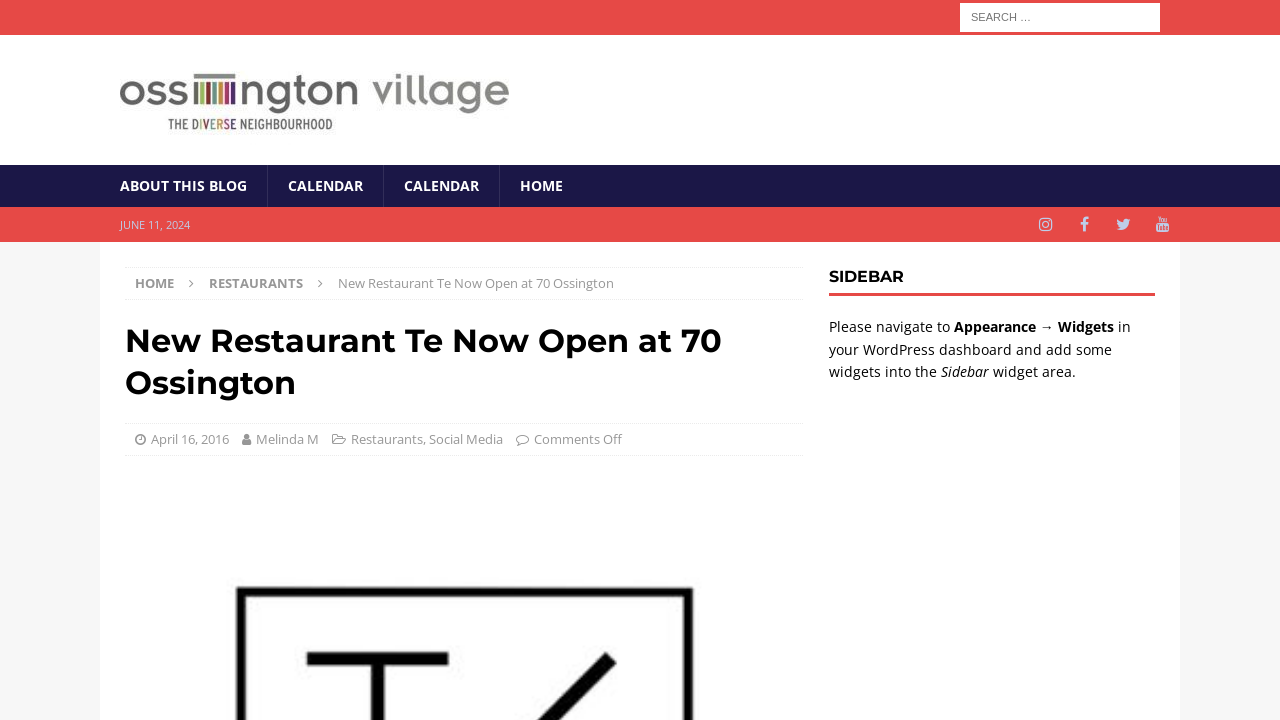Please answer the following question using a single word or phrase: What is the name of the blog post?

New Restaurant Te Now Open at 70 Ossington